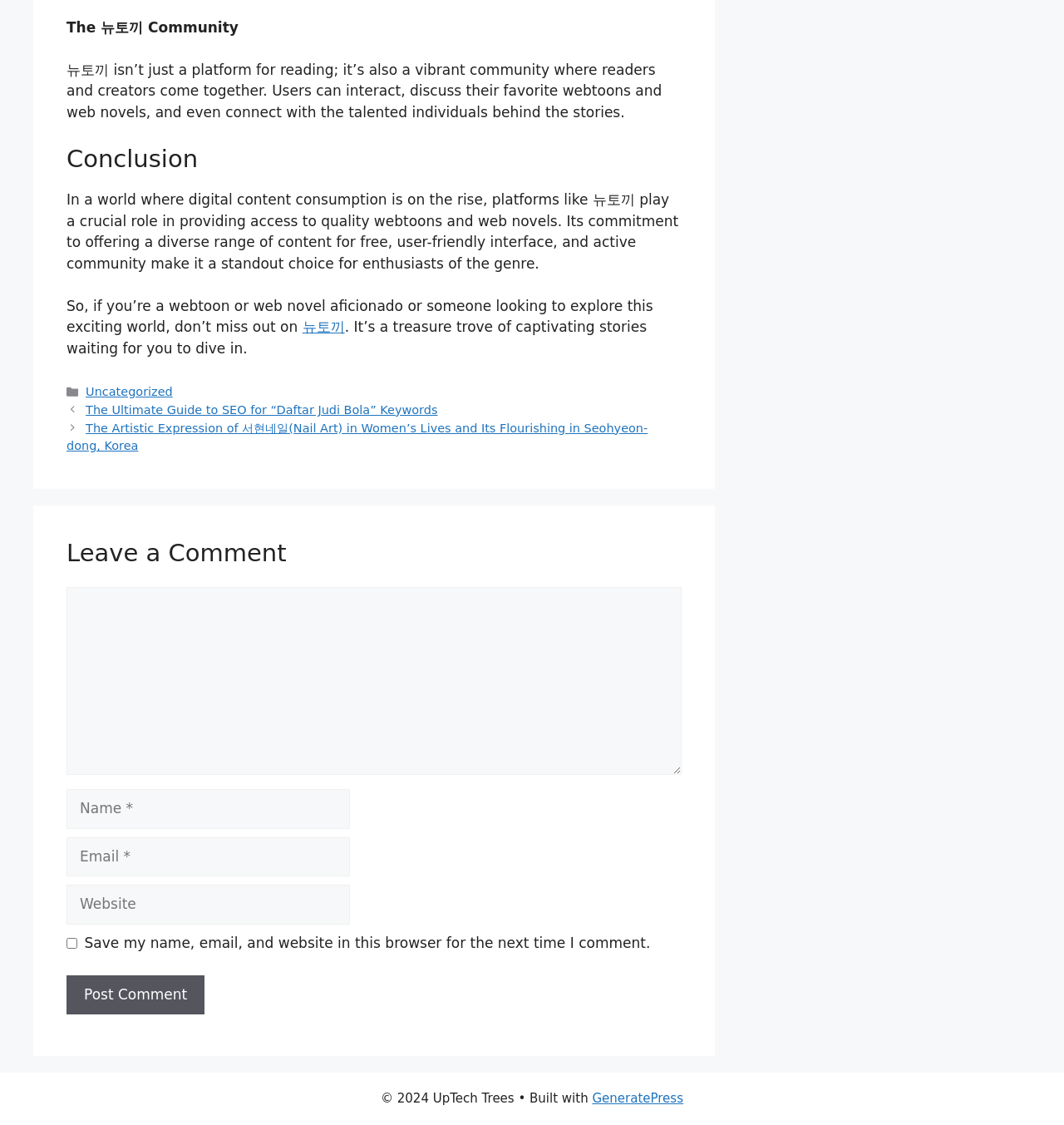Locate the bounding box coordinates of the element that should be clicked to execute the following instruction: "Search the site".

None